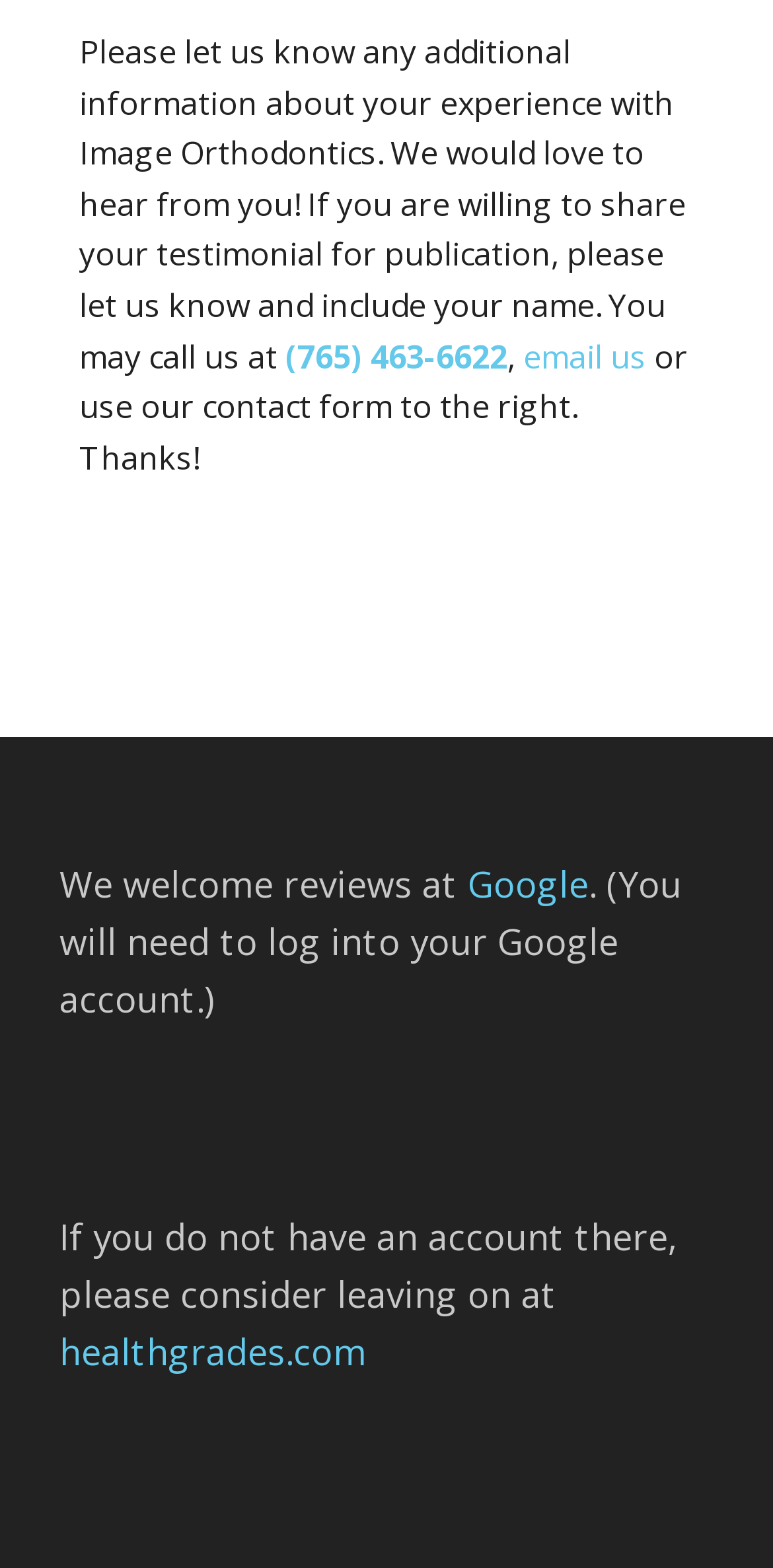How many social media links are hidden on the webpage?
Using the image, provide a concise answer in one word or a short phrase.

3